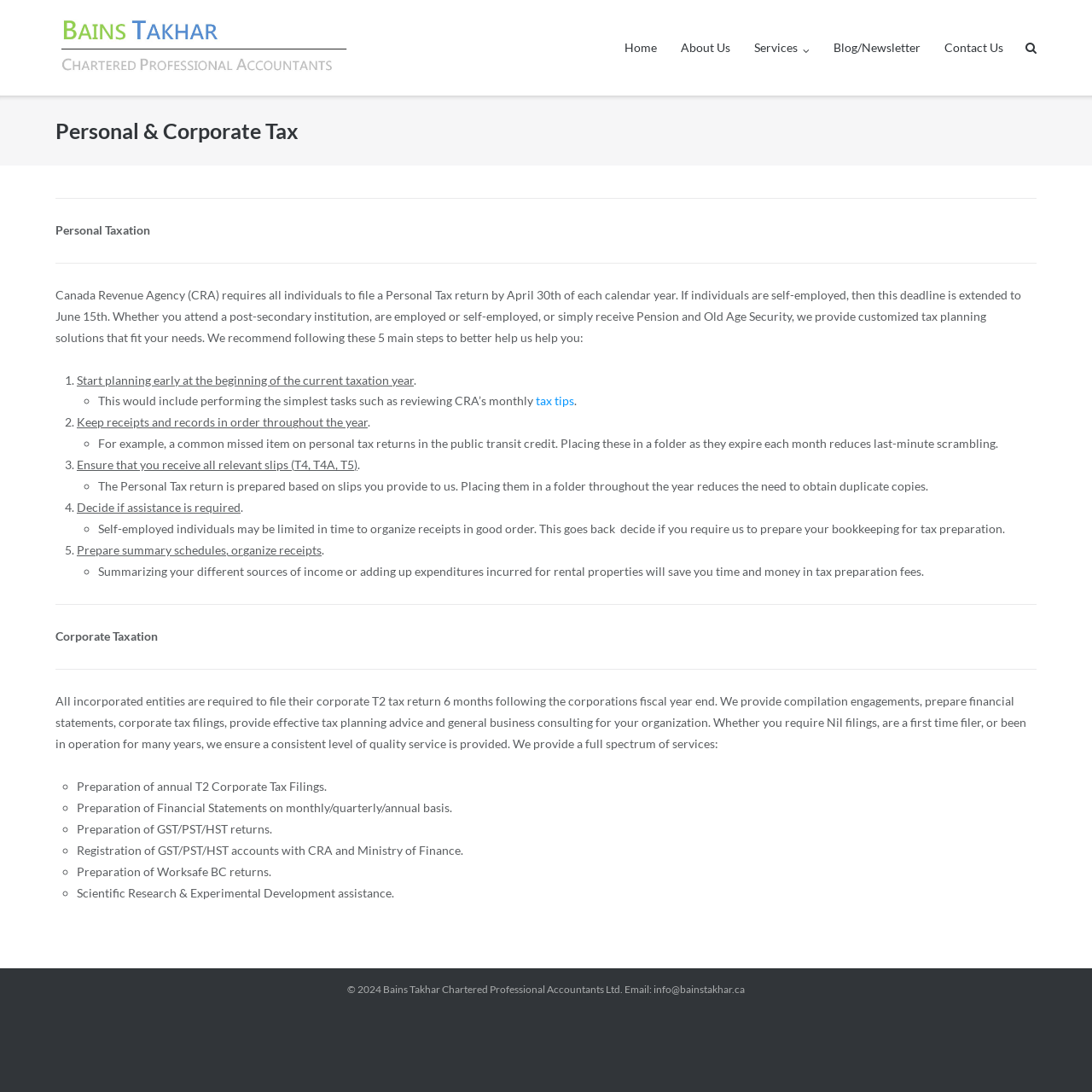Please specify the bounding box coordinates for the clickable region that will help you carry out the instruction: "Sign in to the website".

None